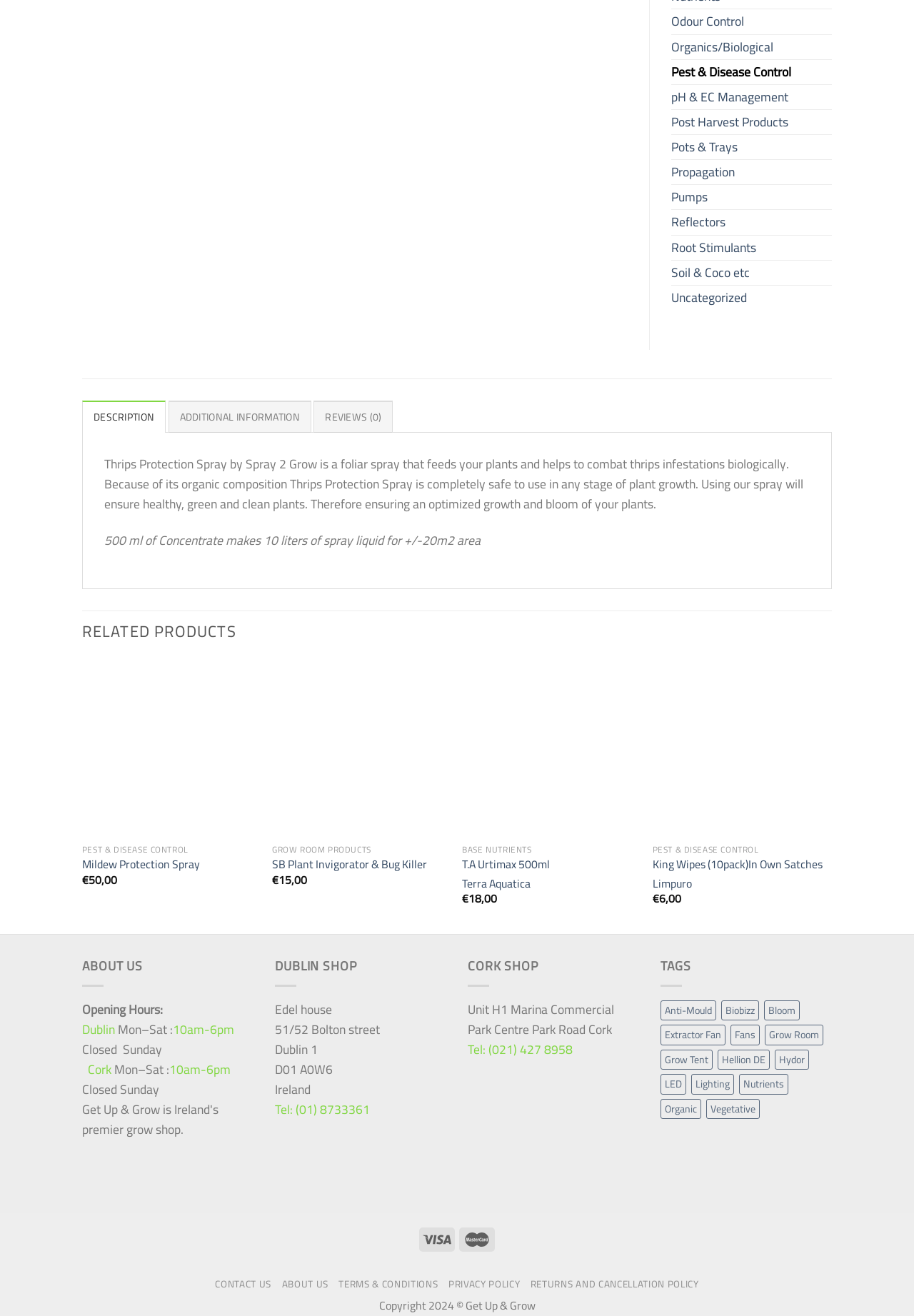Kindly provide the bounding box coordinates of the section you need to click on to fulfill the given instruction: "Click on the 'Add to Wishlist' link".

[0.237, 0.53, 0.271, 0.548]